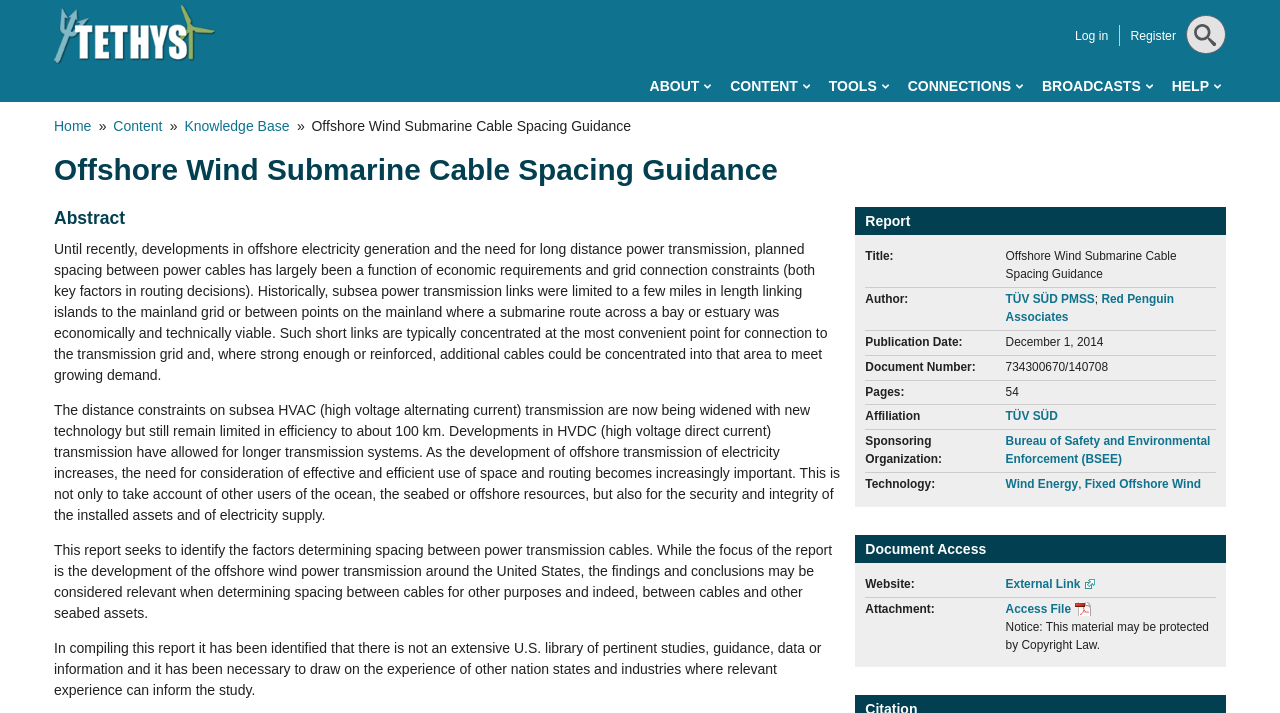Locate the bounding box coordinates of the UI element described by: "Register". The bounding box coordinates should consist of four float numbers between 0 and 1, i.e., [left, top, right, bottom].

[0.883, 0.041, 0.919, 0.06]